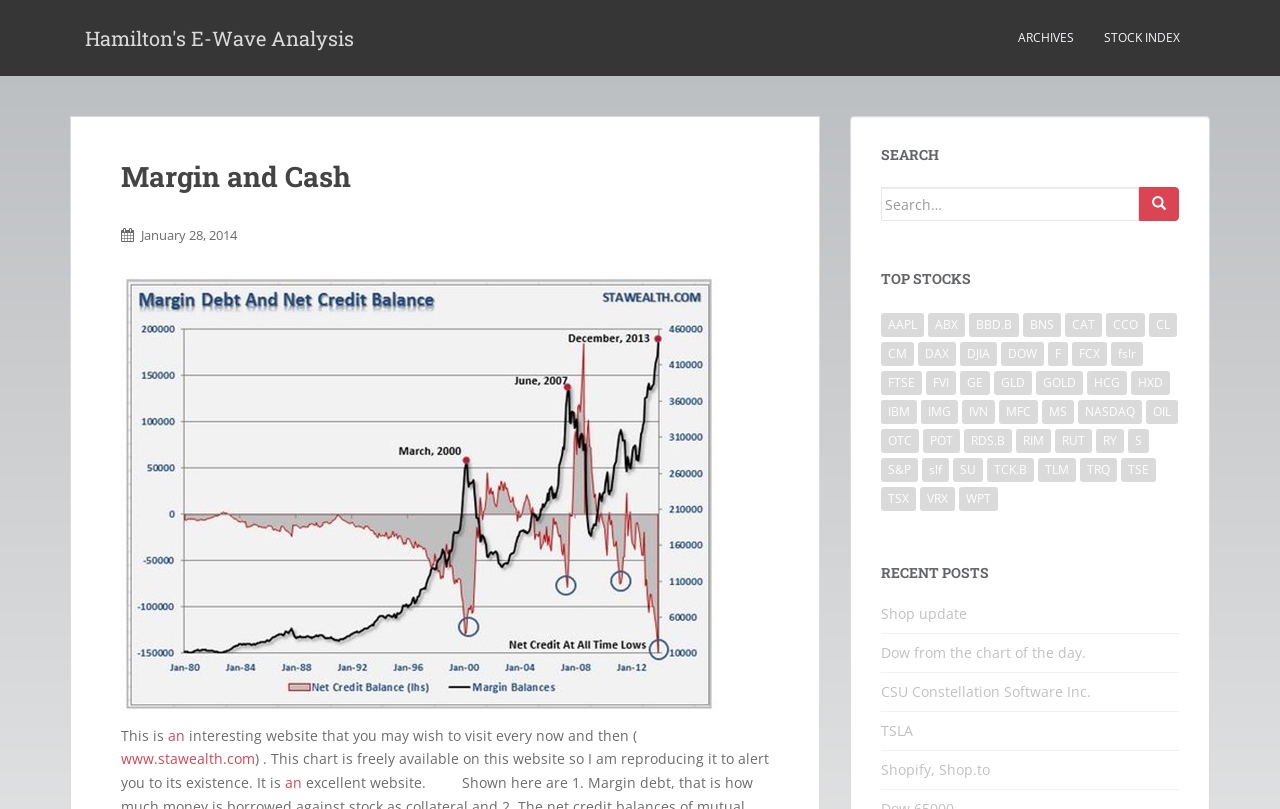What is the purpose of the search bar?
By examining the image, provide a one-word or phrase answer.

To search for stocks